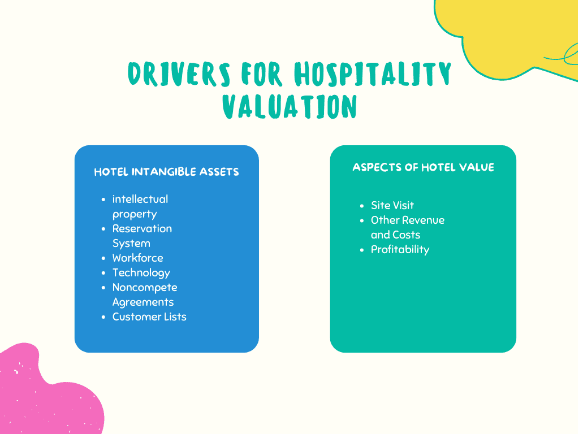What is the visual design of the image?
Based on the image, answer the question with a single word or brief phrase.

Colorful with vibrant shapes